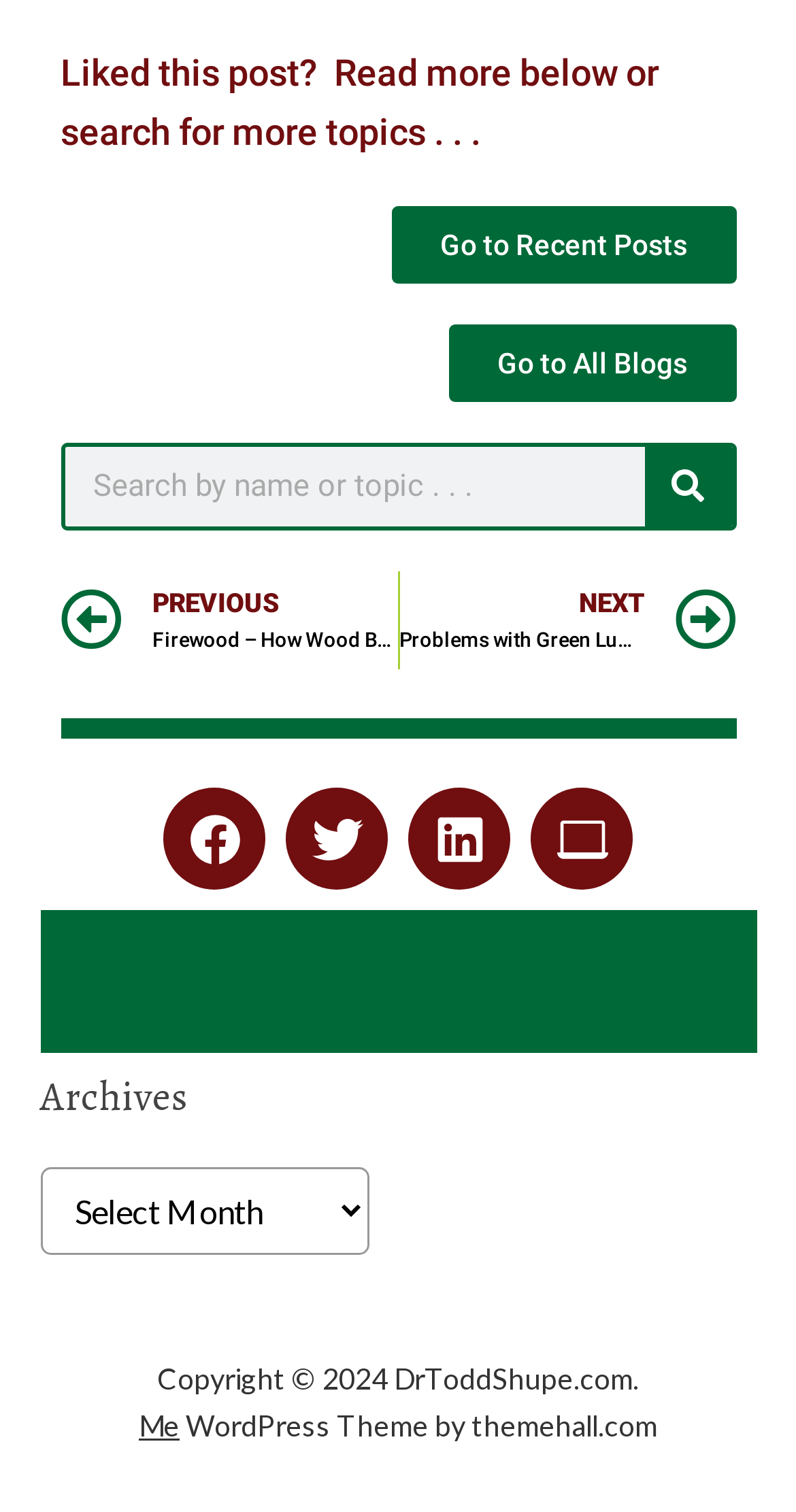How many navigation links are available for blog posts?
Using the picture, provide a one-word or short phrase answer.

3